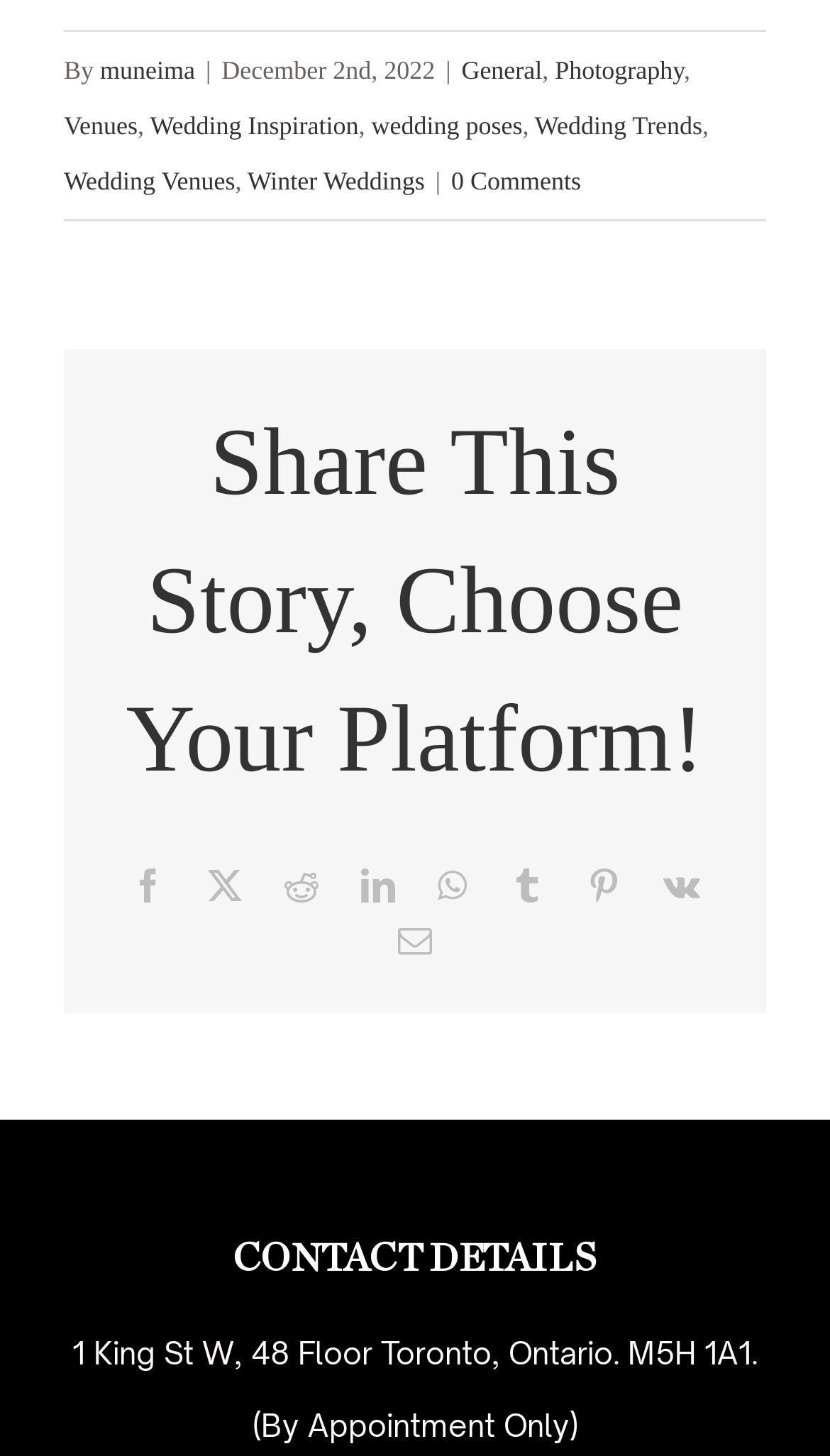How many social media platforms are available to share the story?
Look at the image and provide a short answer using one word or a phrase.

8